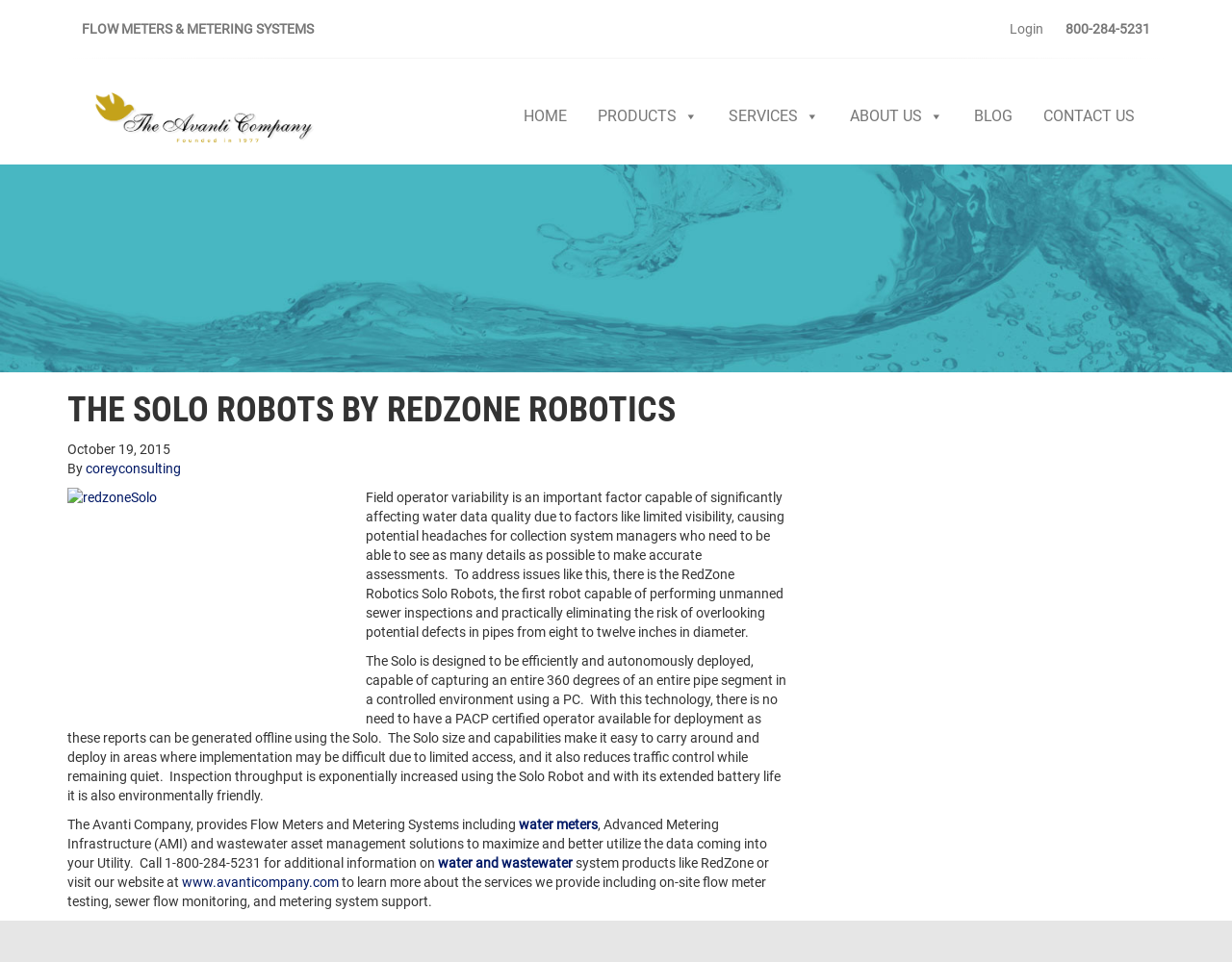Please locate the UI element described by "Products" and provide its bounding box coordinates.

[0.473, 0.101, 0.579, 0.141]